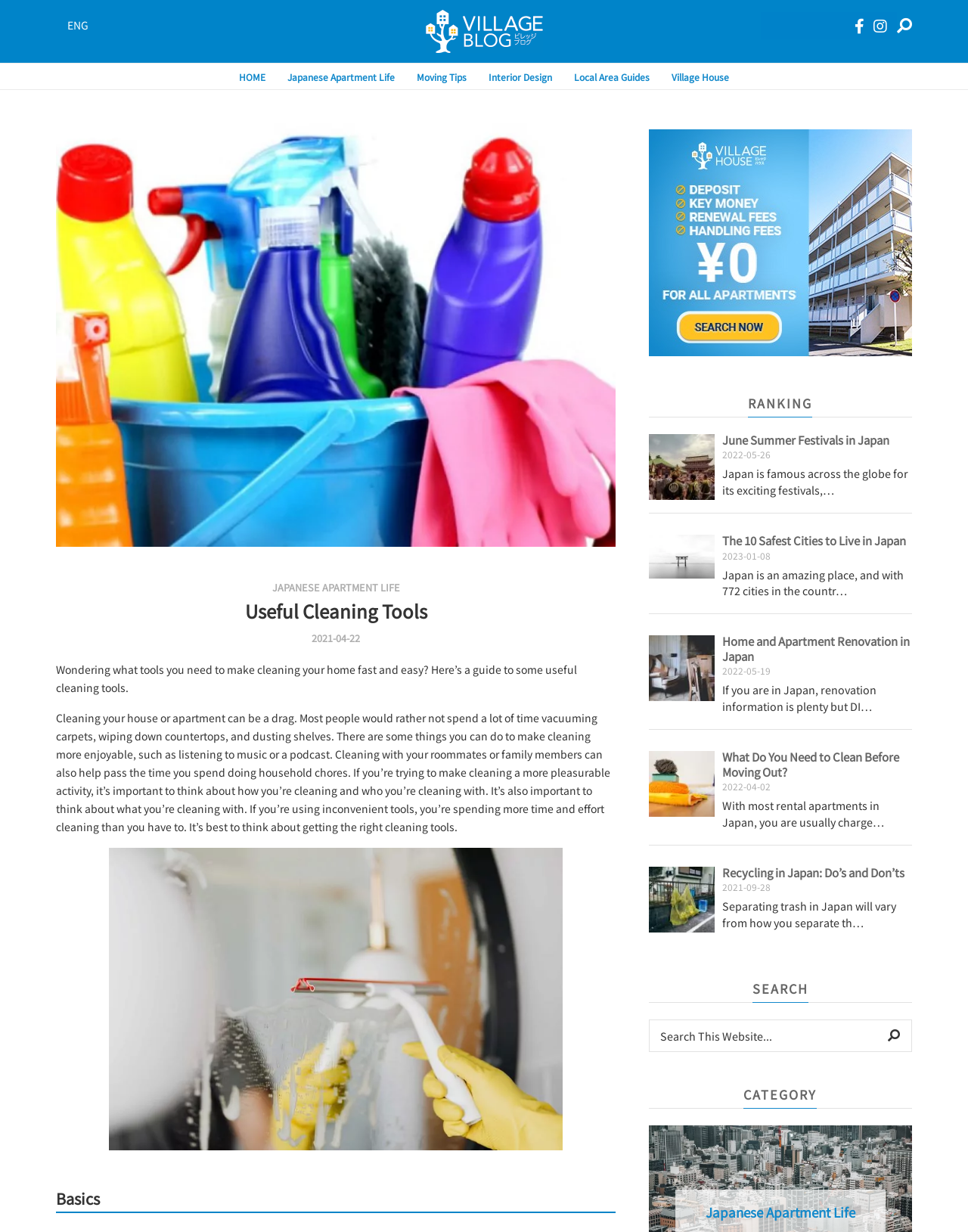Generate a thorough description of the webpage.

This webpage is about useful cleaning tools, with a focus on making cleaning easier and more enjoyable. At the top, there are several links to other sections of the website, including "HOME", "Japanese Apartment Life", "Moving Tips", "Interior Design", and "Local Area Guides". Below these links, there is a heading that reads "Useful Cleaning Tools" and a brief introduction to the importance of having the right cleaning tools.

The main content of the page is divided into sections, starting with "Basics". There is an image of a cleaning squeegee, followed by a series of links to other articles on the website, each with a brief summary and an accompanying image. These articles cover topics such as summer festivals in Japan, the safest cities to live in Japan, home and apartment renovation in Japan, and recycling in Japan.

To the right of the main content, there is a section with a heading that reads "RANKING", and below it, there are several links to advertisements, including one for "Ads Village House". There is also a search bar at the bottom of the page, where users can search for specific topics on the website.

Throughout the page, there are several icons and images, including a Facebook icon, a Twitter icon, and a Japanese flag icon. The overall layout of the page is clean and easy to navigate, with clear headings and concise summaries of each article.